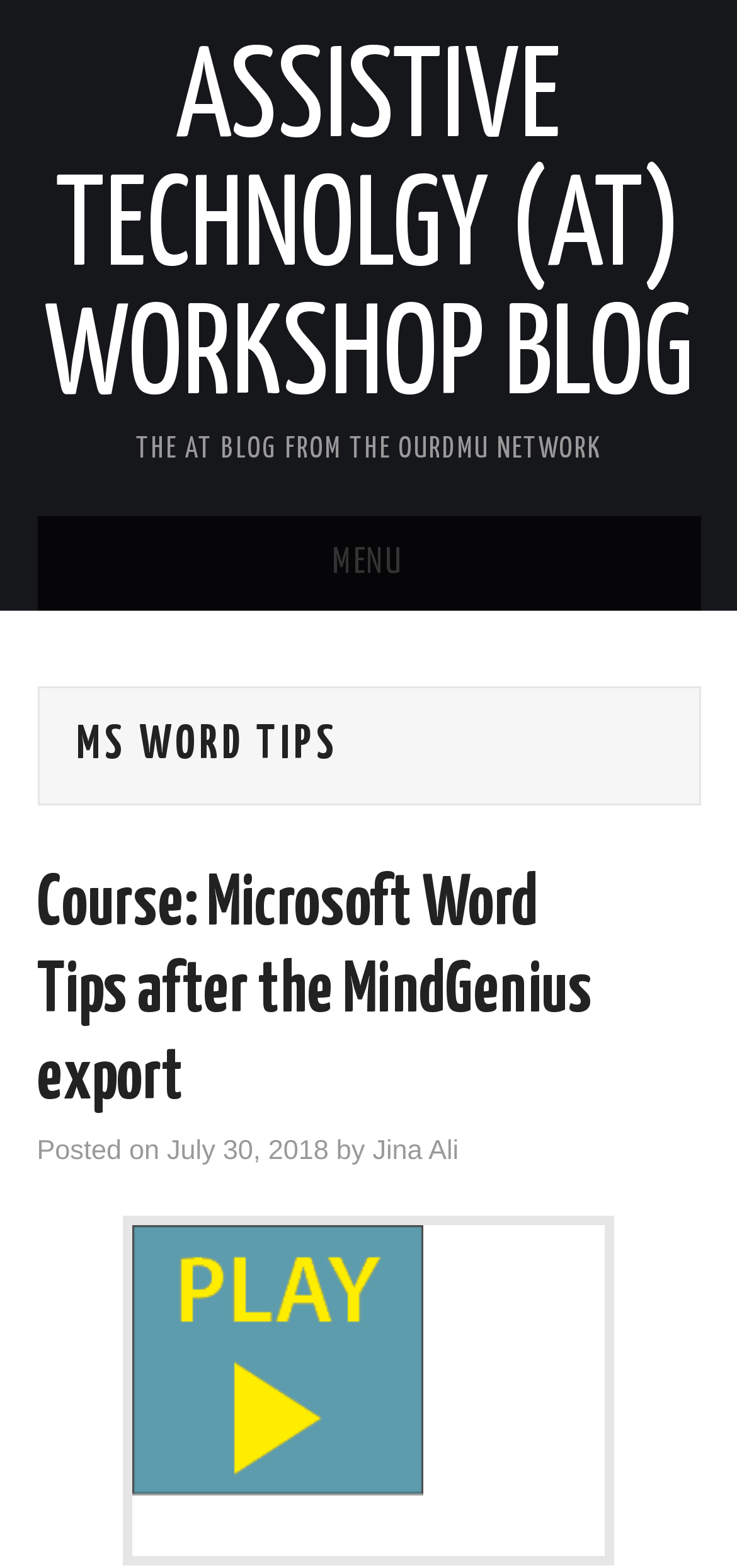Please locate the bounding box coordinates for the element that should be clicked to achieve the following instruction: "read about assistive software". Ensure the coordinates are given as four float numbers between 0 and 1, i.e., [left, top, right, bottom].

[0.05, 0.512, 0.712, 0.573]